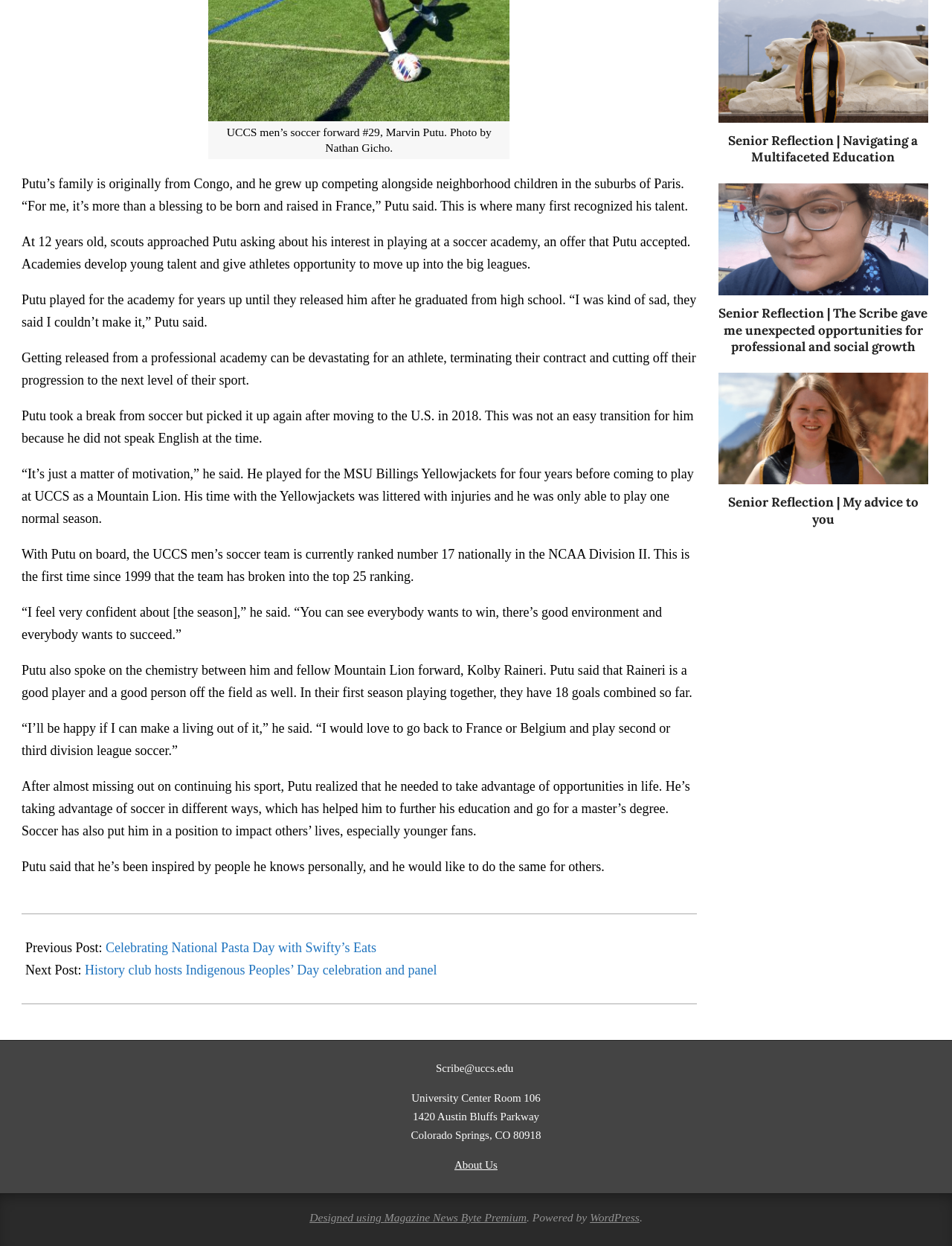Examine the image carefully and respond to the question with a detailed answer: 
What is the name of Marvin Putu's fellow Mountain Lion forward?

The article mentions that Marvin Putu spoke about the chemistry between him and his fellow Mountain Lion forward, Kolby Raineri.